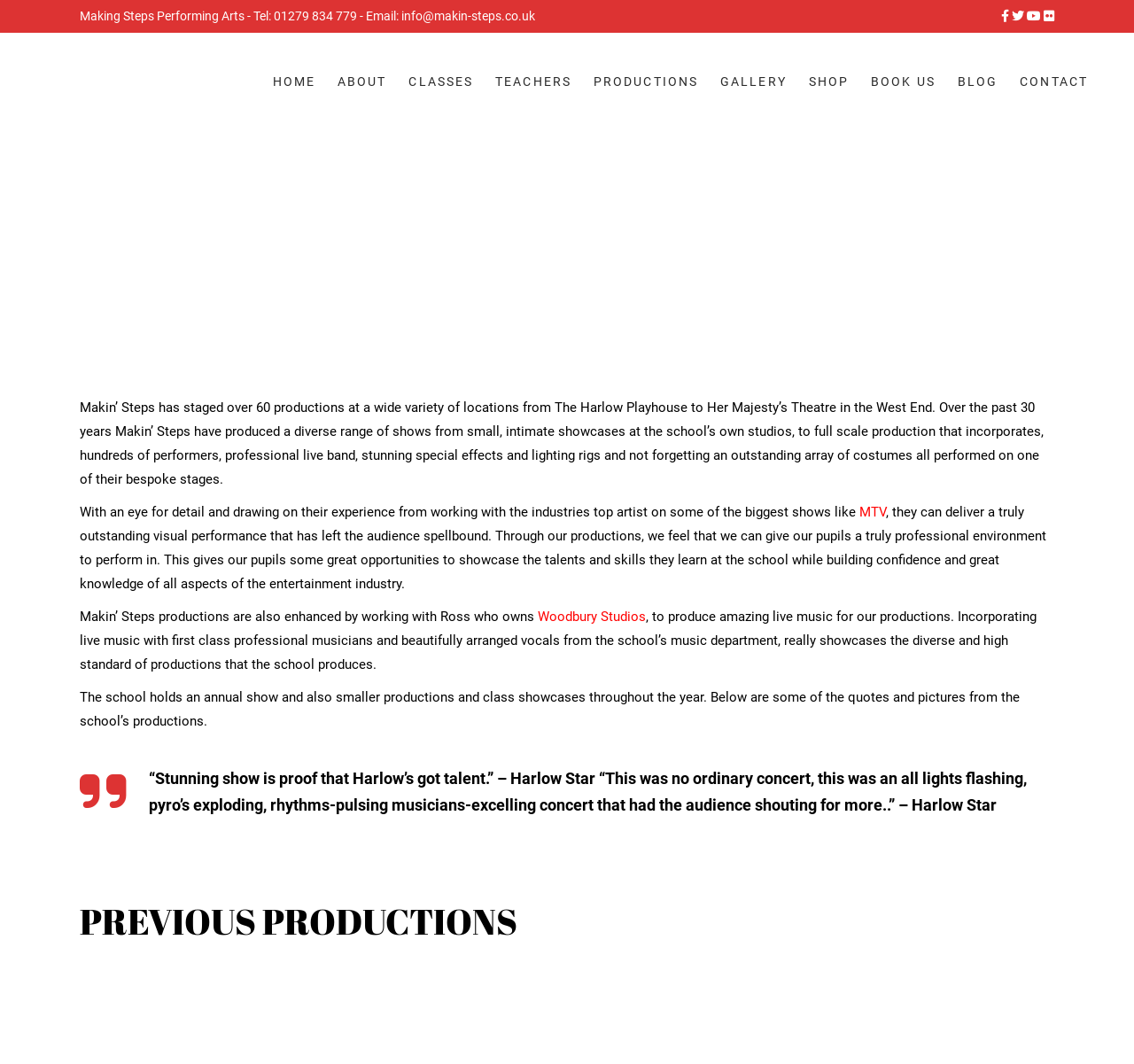Identify the bounding box coordinates necessary to click and complete the given instruction: "Click the logo".

[0.032, 0.055, 0.135, 0.099]